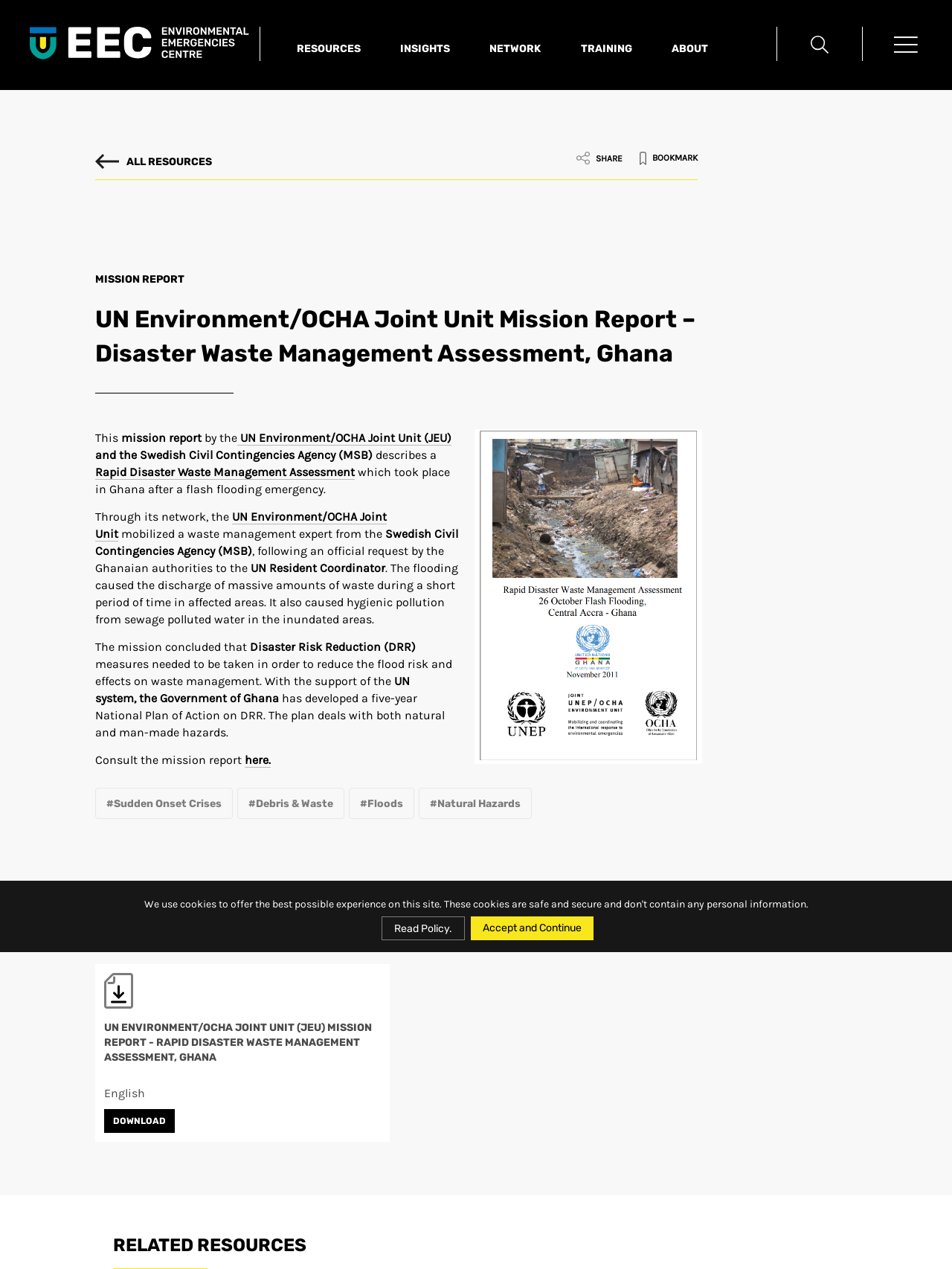Based on the image, please elaborate on the answer to the following question:
What is the name of the joint unit that conducted the mission report?

The answer can be found in the article section of the webpage, where it is mentioned that 'the UN Environment/OCHA Joint Unit (JEU) and the Swedish Civil Contingencies Agency (MSB)' conducted the mission report.